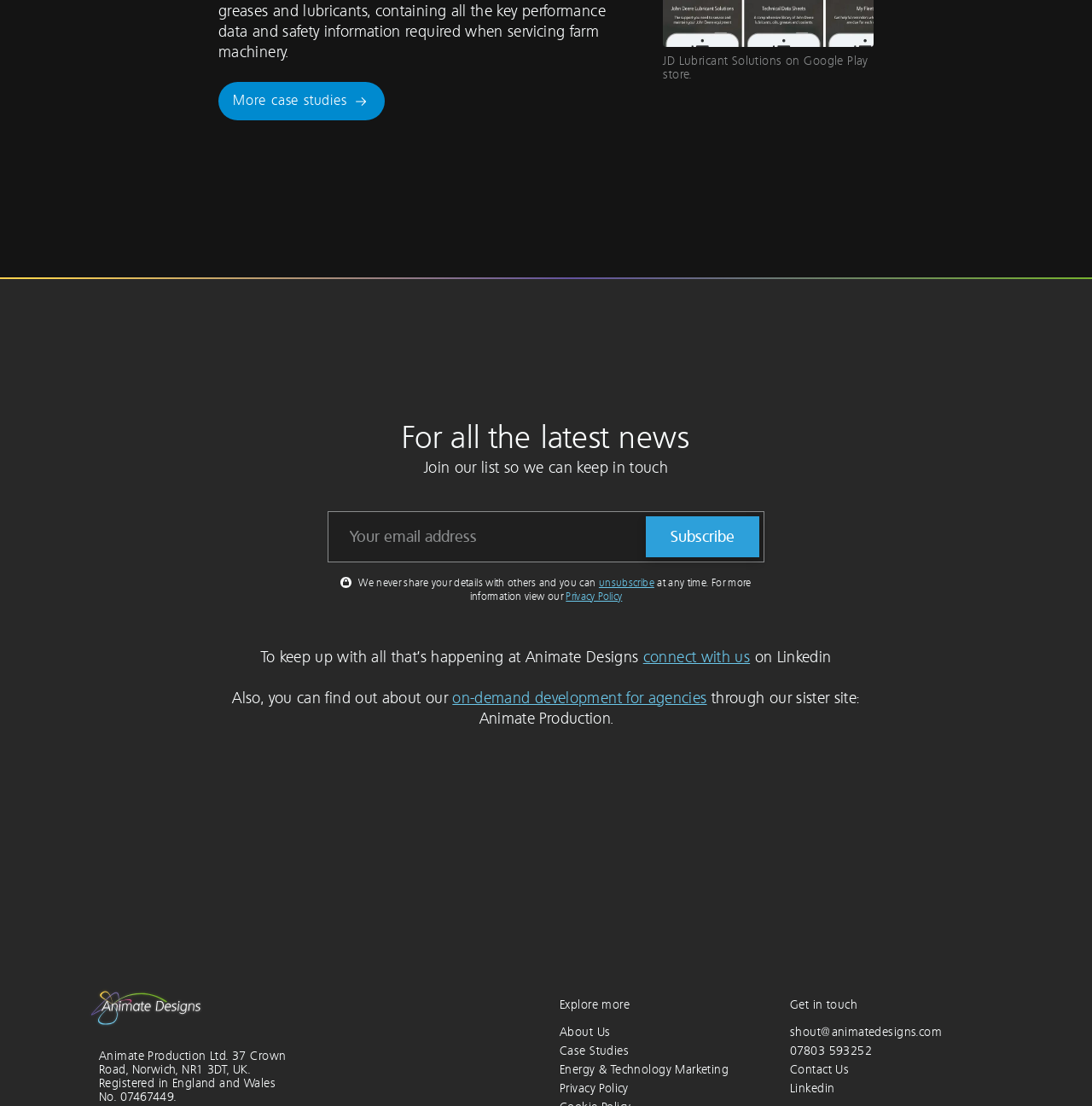What is the purpose of the textbox?
Please respond to the question with a detailed and thorough explanation.

The textbox is labeled 'Your email address' and is required, indicating that it is used to collect email addresses from users who want to subscribe to a newsletter or mailing list.